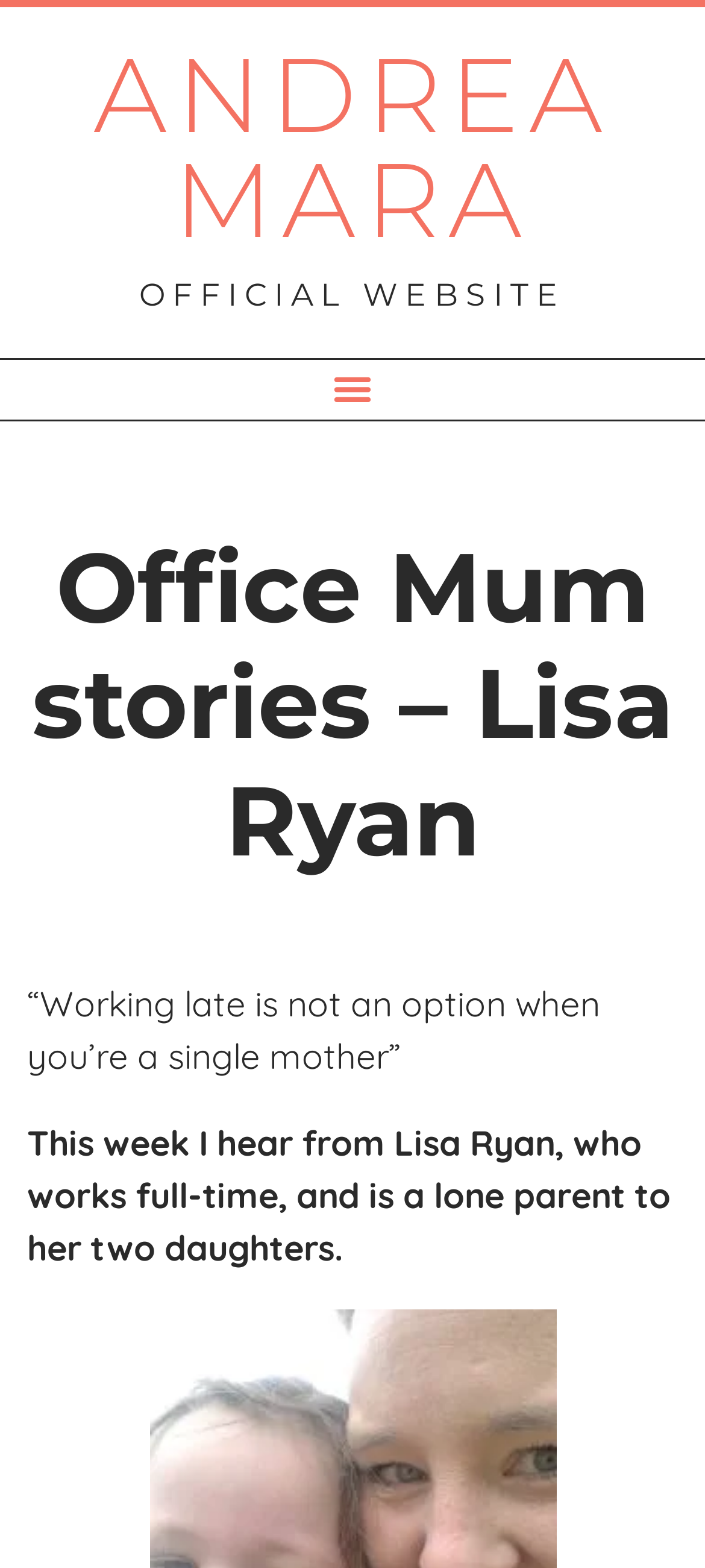Use a single word or phrase to answer the following:
How many daughters does Lisa Ryan have?

Two